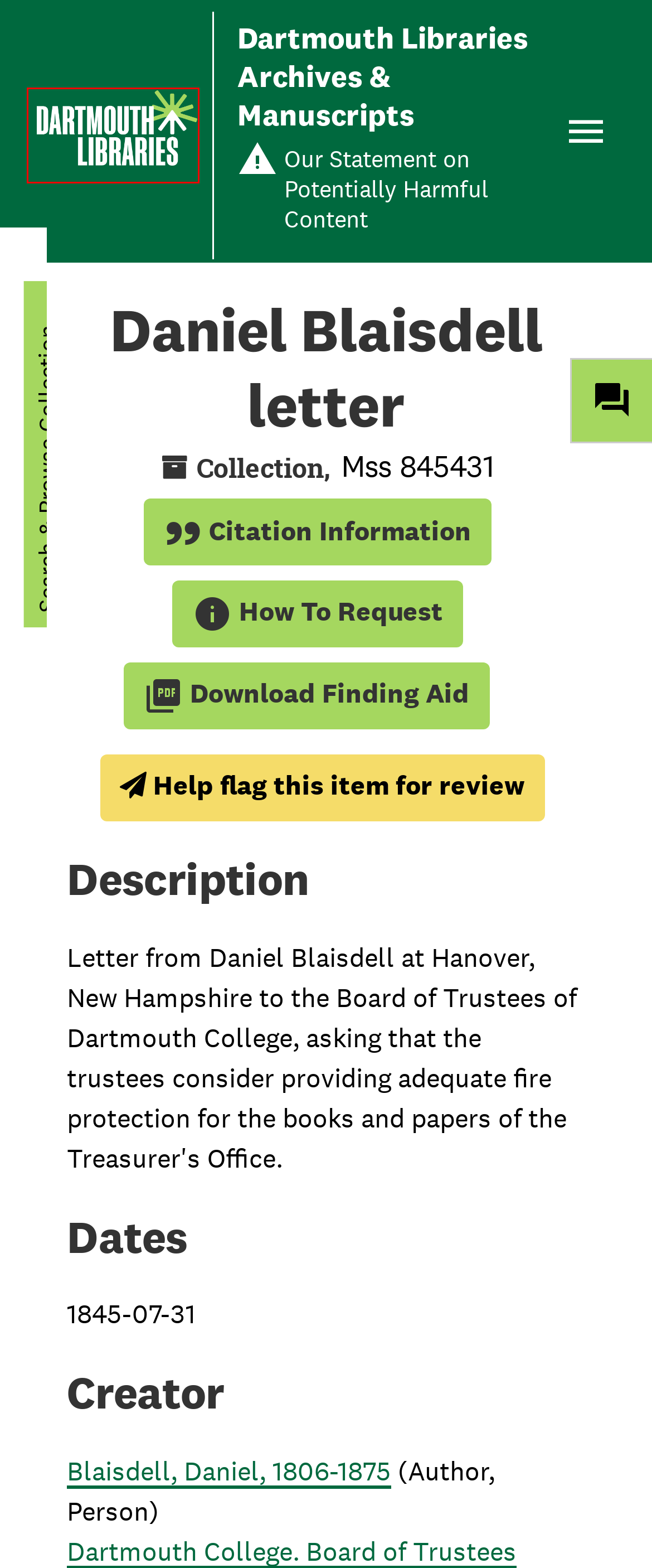You have a screenshot of a webpage where a red bounding box highlights a specific UI element. Identify the description that best matches the resulting webpage after the highlighted element is clicked. The choices are:
A. Dartmouth Libraries | Dartmouth Libraries
B. Home - Rauner Library Reparative Description - Research Guides at Dartmouth College
C. Rauner Library Archives & Manuscripts | Dartmouth Libraries Archives & Manuscripts
D. Friends of the Library | Dartmouth Libraries
E. Dartmouth Copyright Statement & Guidelines
F. Subject Librarians | Dartmouth Libraries
G. Careers | Dartmouth Libraries
H. Baker-Berry Library | Dartmouth Library

A